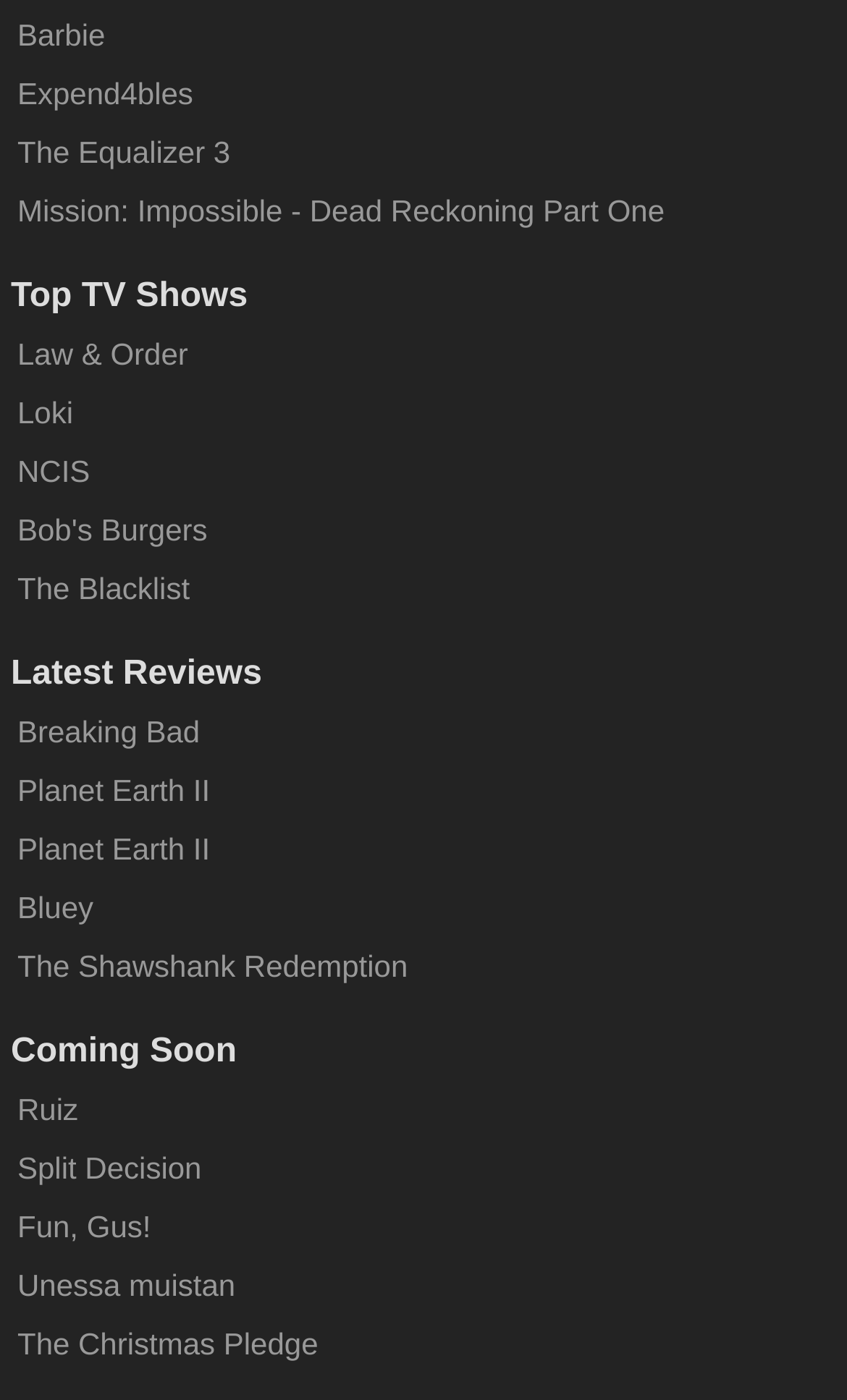What is the last TV show listed under 'Top TV Shows'?
Using the visual information, respond with a single word or phrase.

The Blacklist